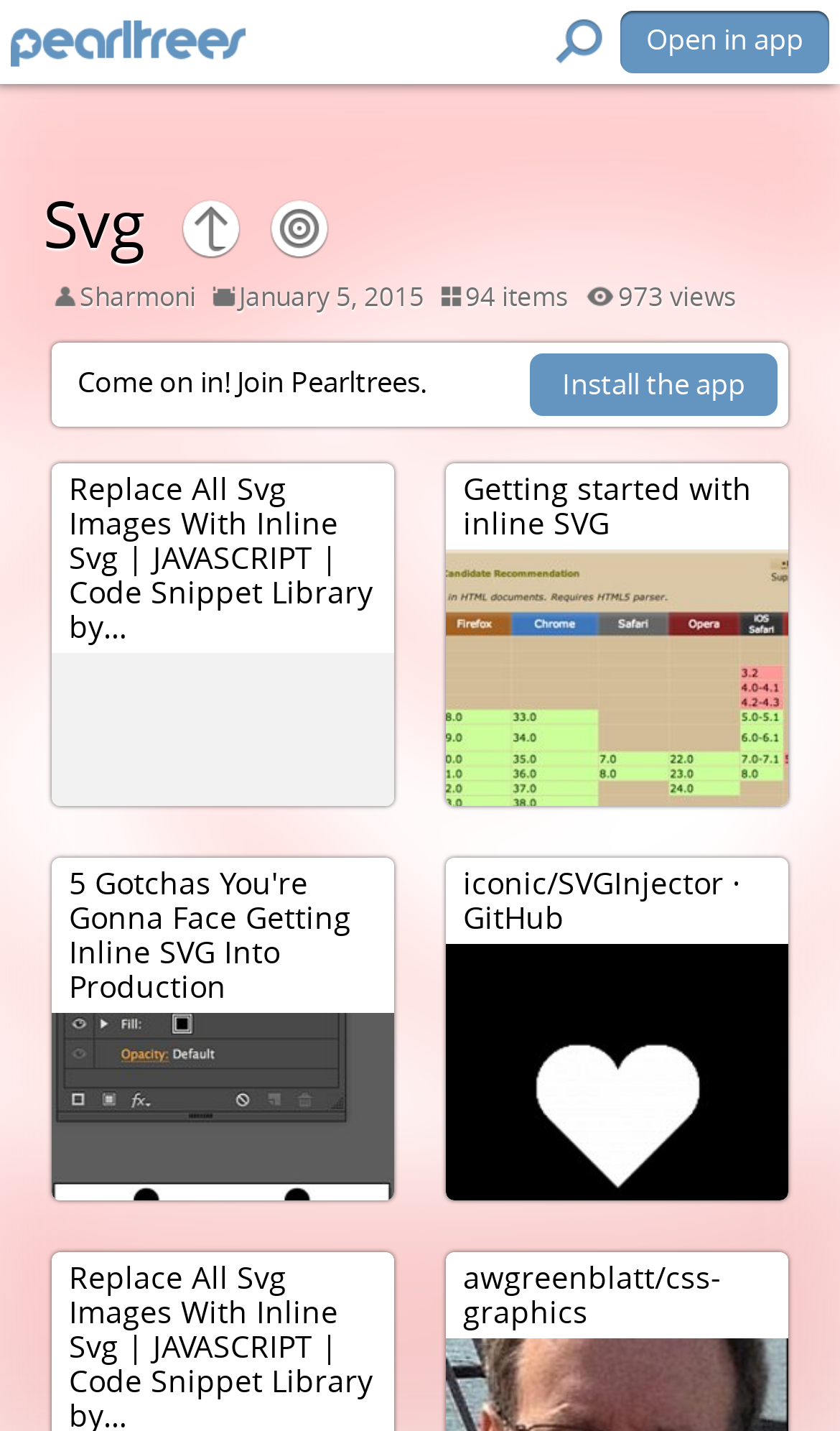Answer succinctly with a single word or phrase:
What is the name of the GitHub repository?

iconic/SVGInjector